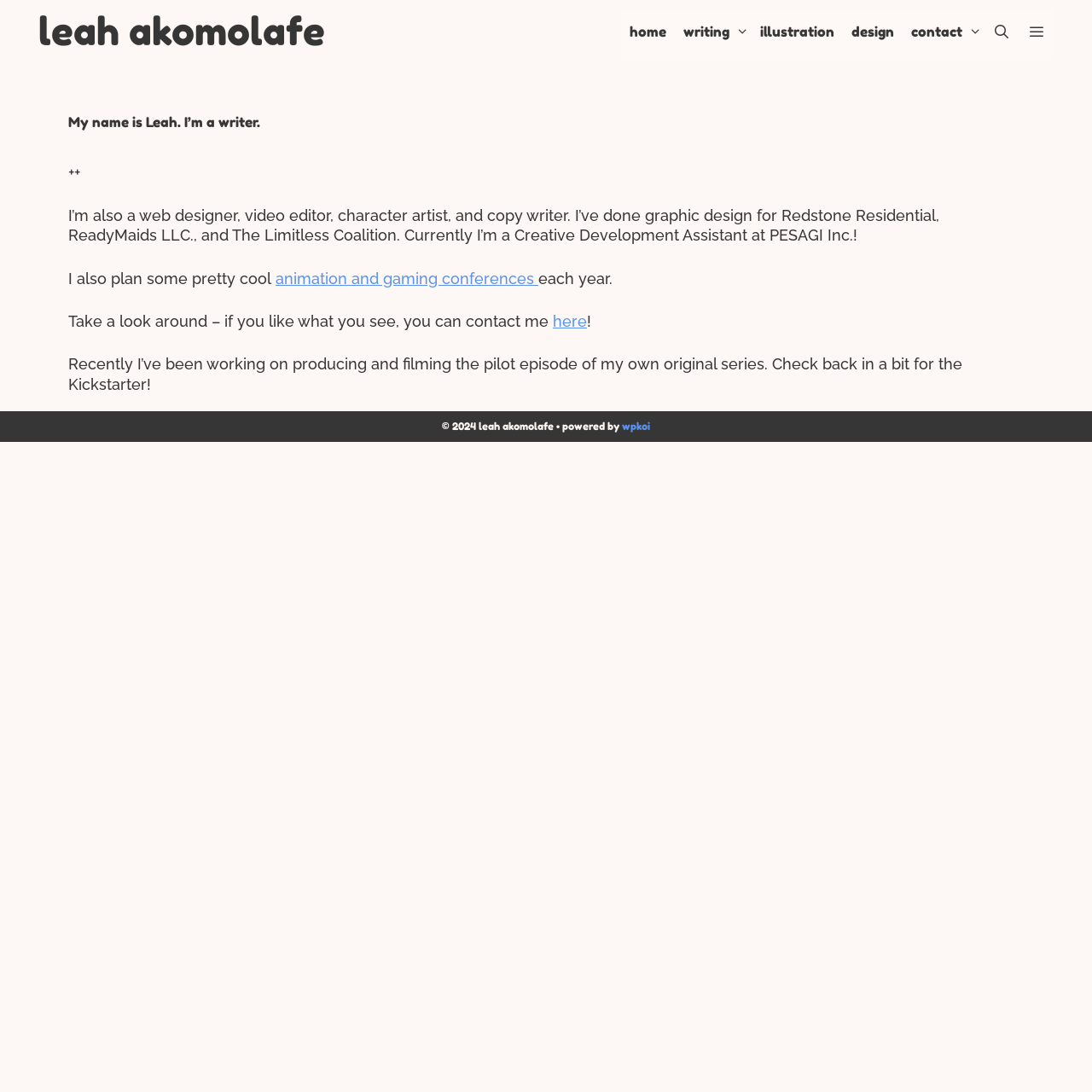Based on the description "animation and gaming conferences", find the bounding box of the specified UI element.

[0.252, 0.247, 0.493, 0.263]